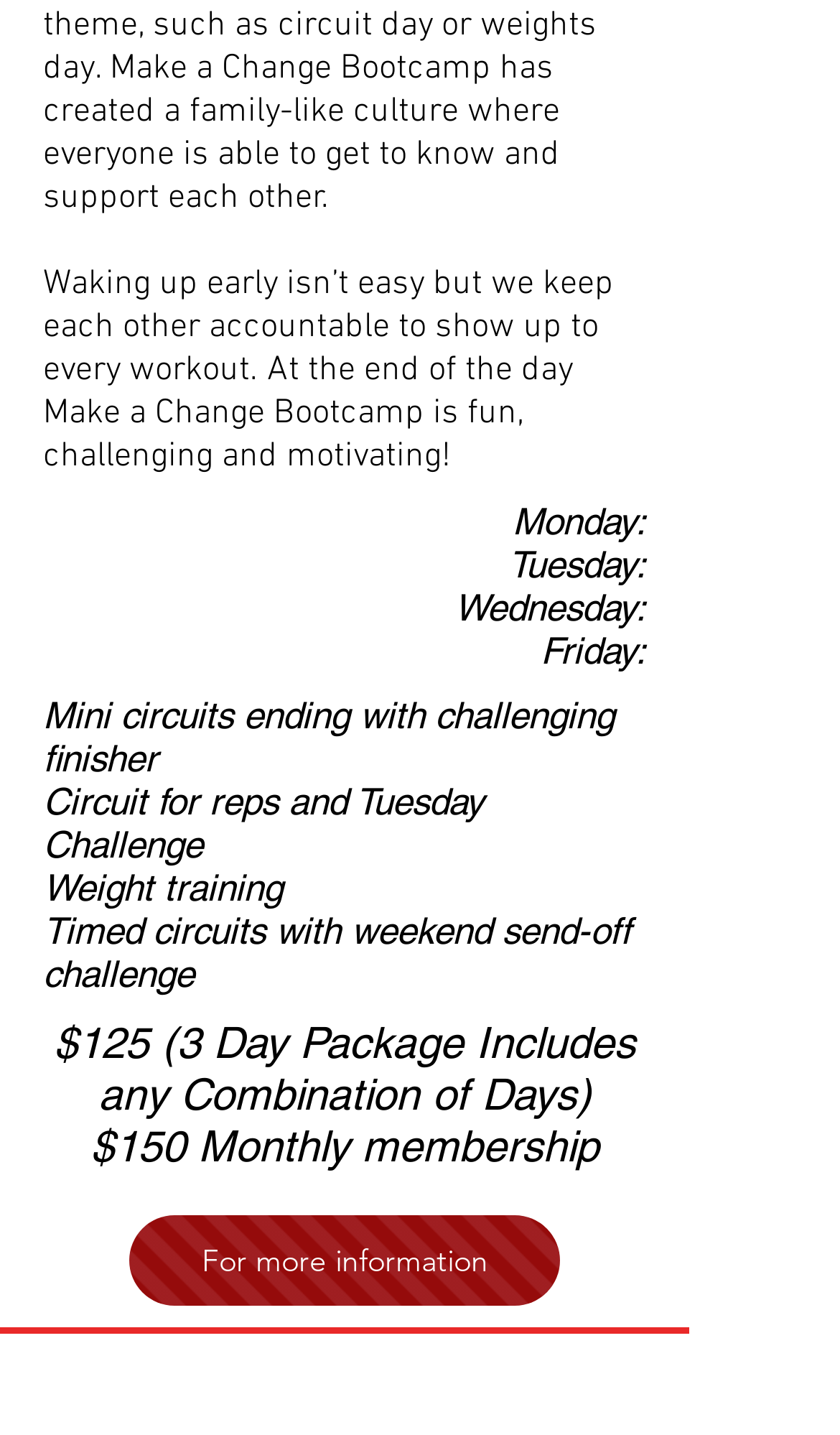How can I get more information?
Using the image, give a concise answer in the form of a single word or short phrase.

Click on the 'For more information' link